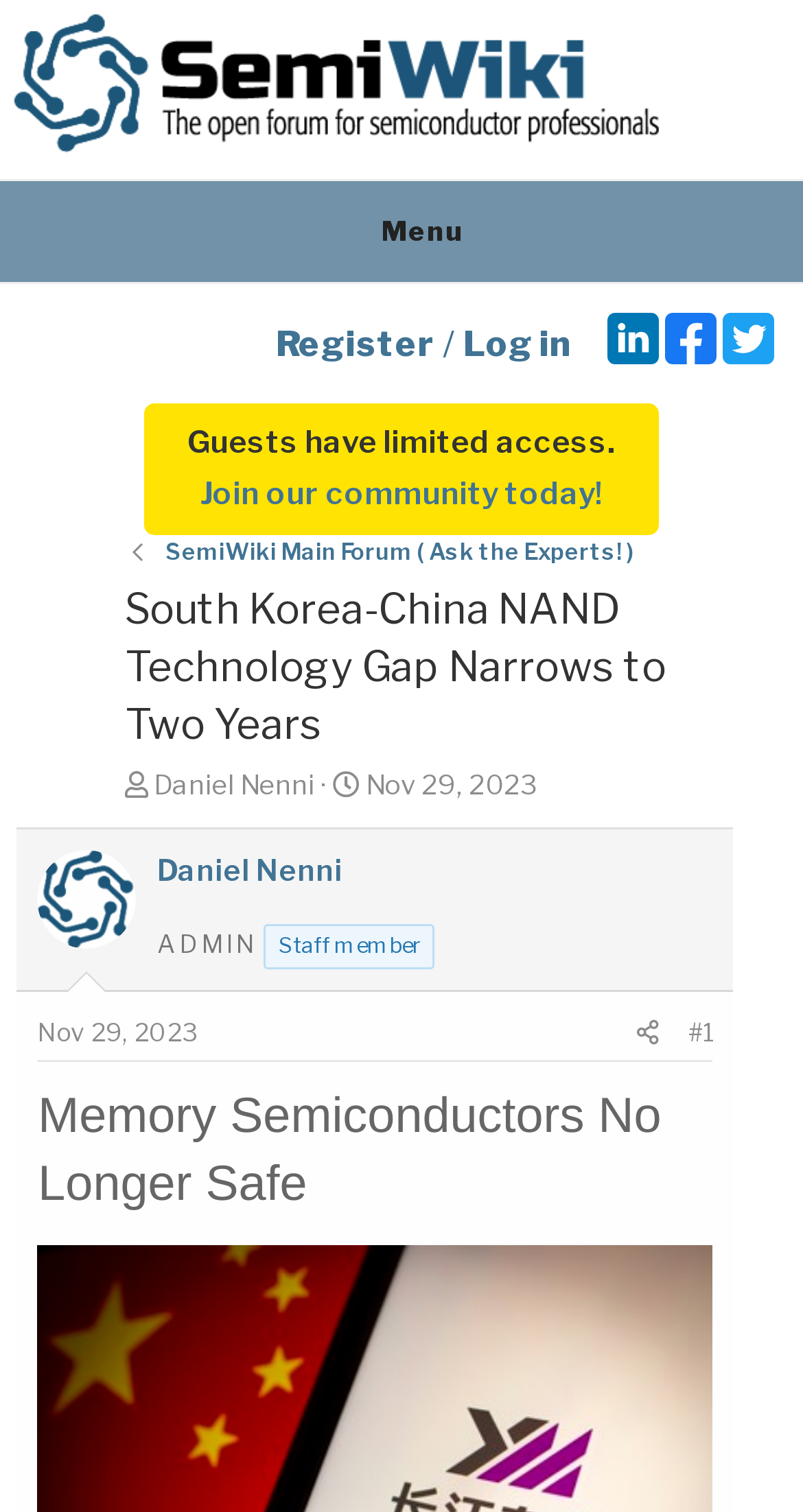Using the webpage screenshot and the element description Daniel Nenni, determine the bounding box coordinates. Specify the coordinates in the format (top-left x, top-left y, bottom-right x, bottom-right y) with values ranging from 0 to 1.

[0.196, 0.564, 0.427, 0.587]